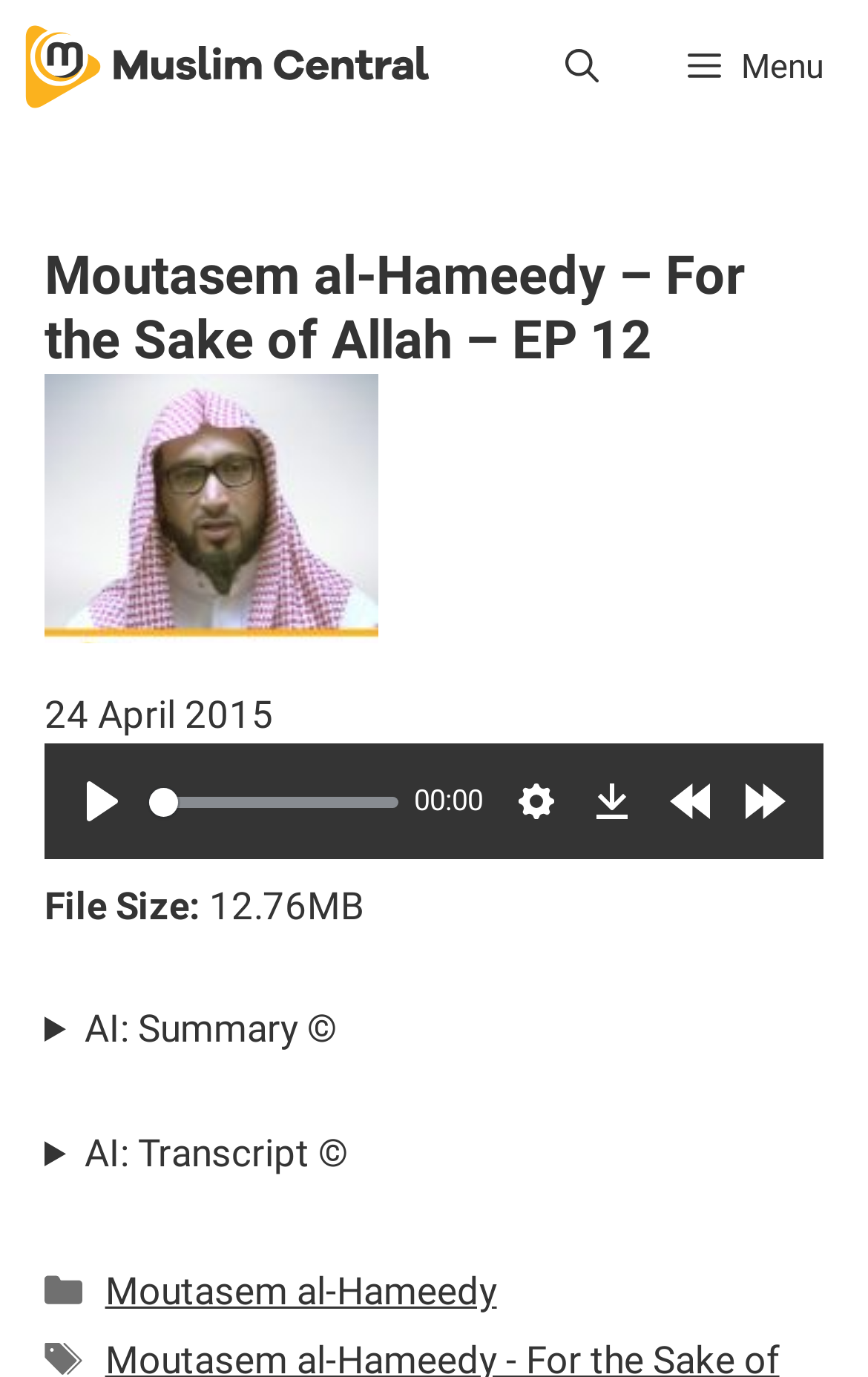Specify the bounding box coordinates (top-left x, top-left y, bottom-right x, bottom-right y) of the UI element in the screenshot that matches this description: Download

[0.664, 0.556, 0.746, 0.608]